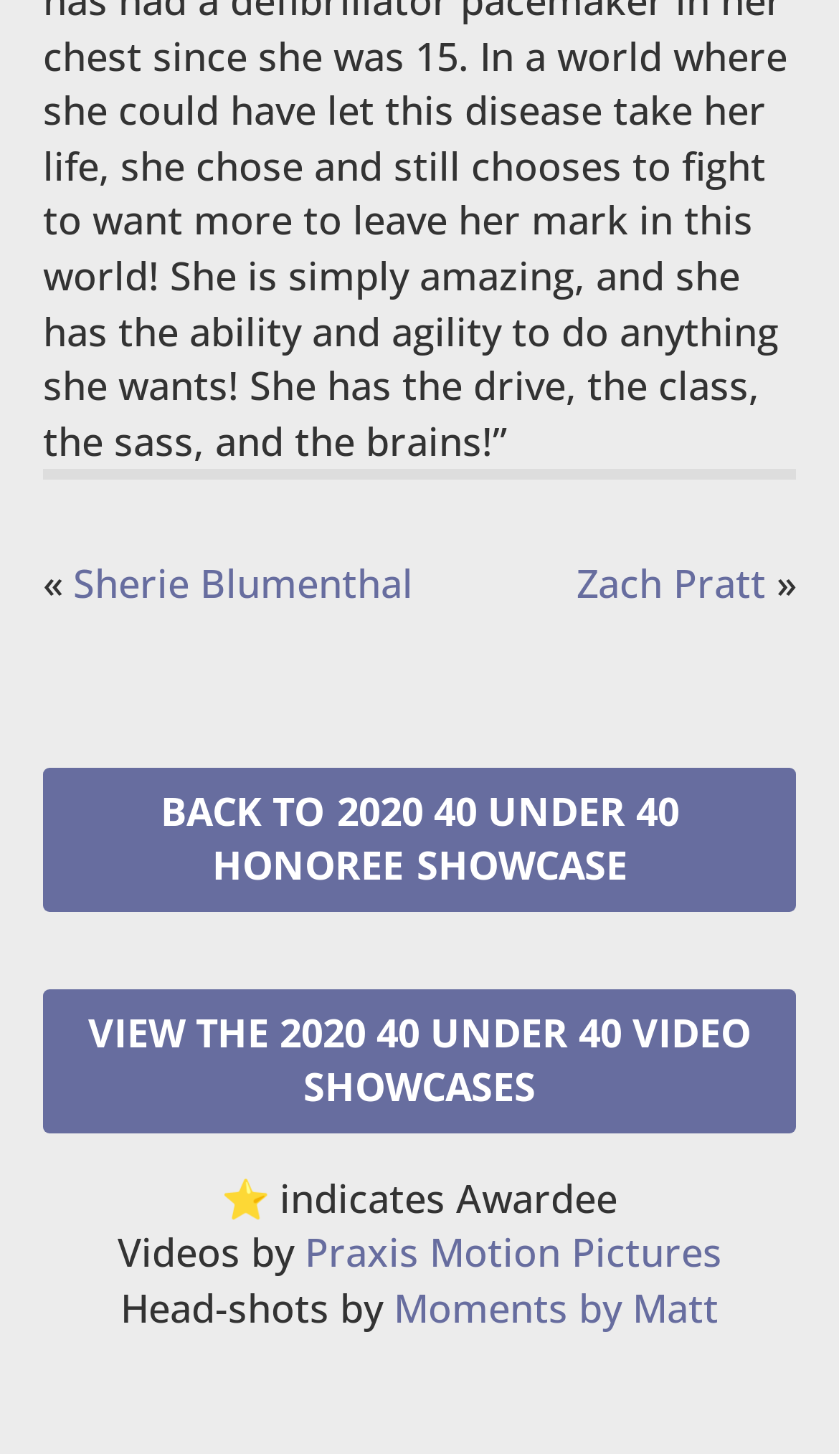Who took the head-shots for the honorees?
Please provide a comprehensive answer based on the visual information in the image.

I found the answer by looking at the footer section of the webpage, where I saw a credit for 'Head-shots by' followed by a link to 'Moments by Matt', which is the answer to the question.